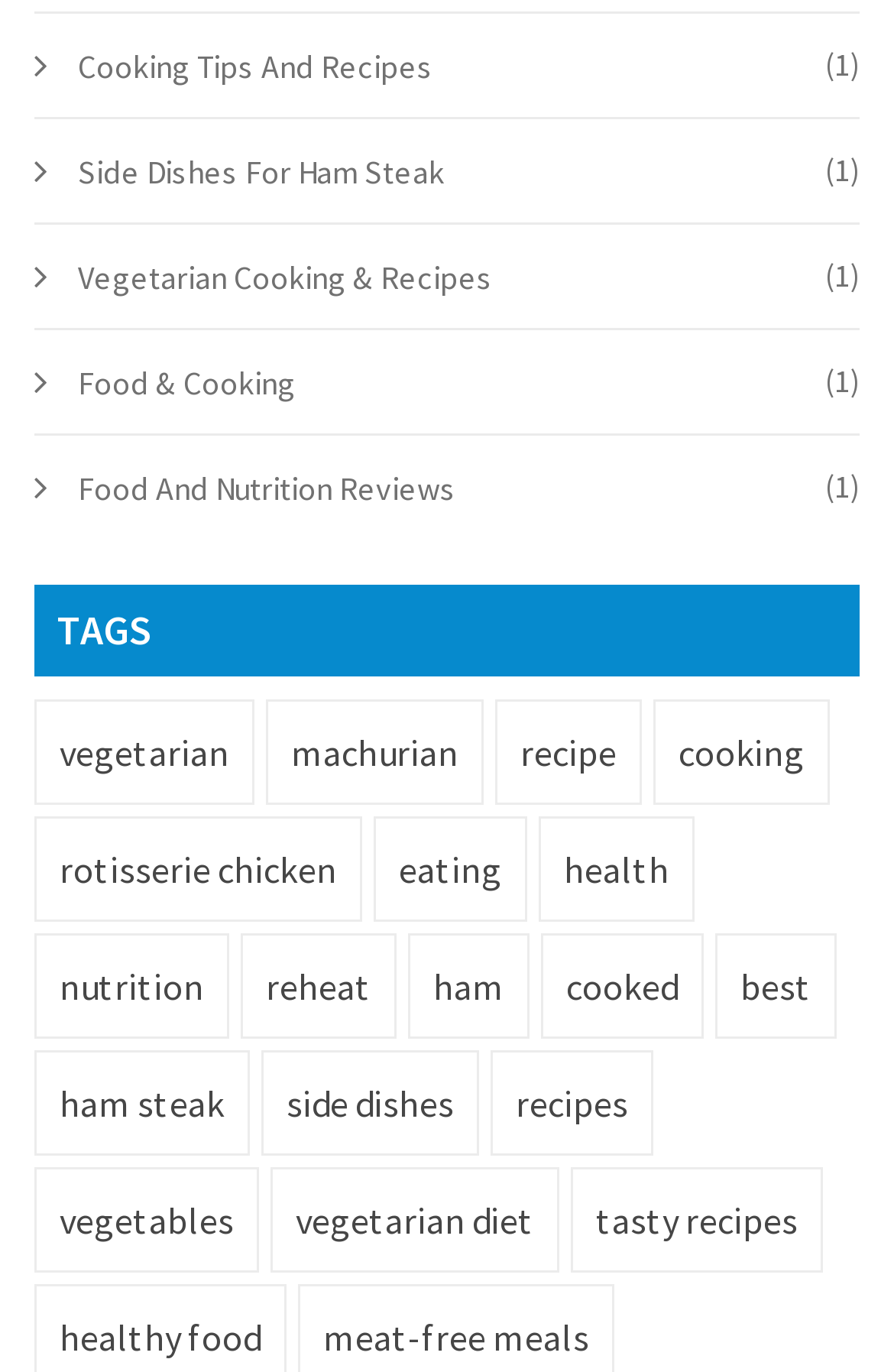Please identify the bounding box coordinates of the region to click in order to complete the given instruction: "Learn about cooking". The coordinates should be four float numbers between 0 and 1, i.e., [left, top, right, bottom].

[0.731, 0.51, 0.928, 0.587]